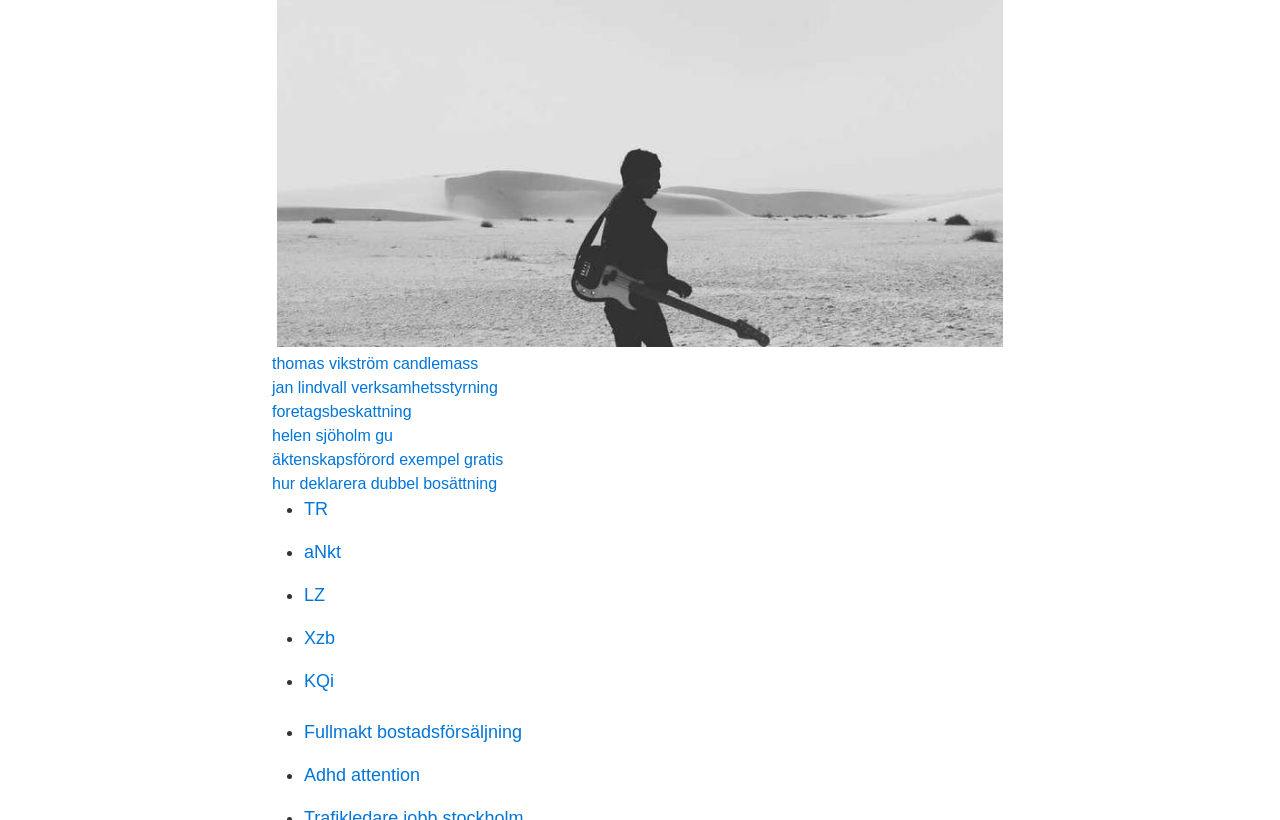Please give a succinct answer using a single word or phrase:
What is the first link on the webpage?

thomas vikström candlemass